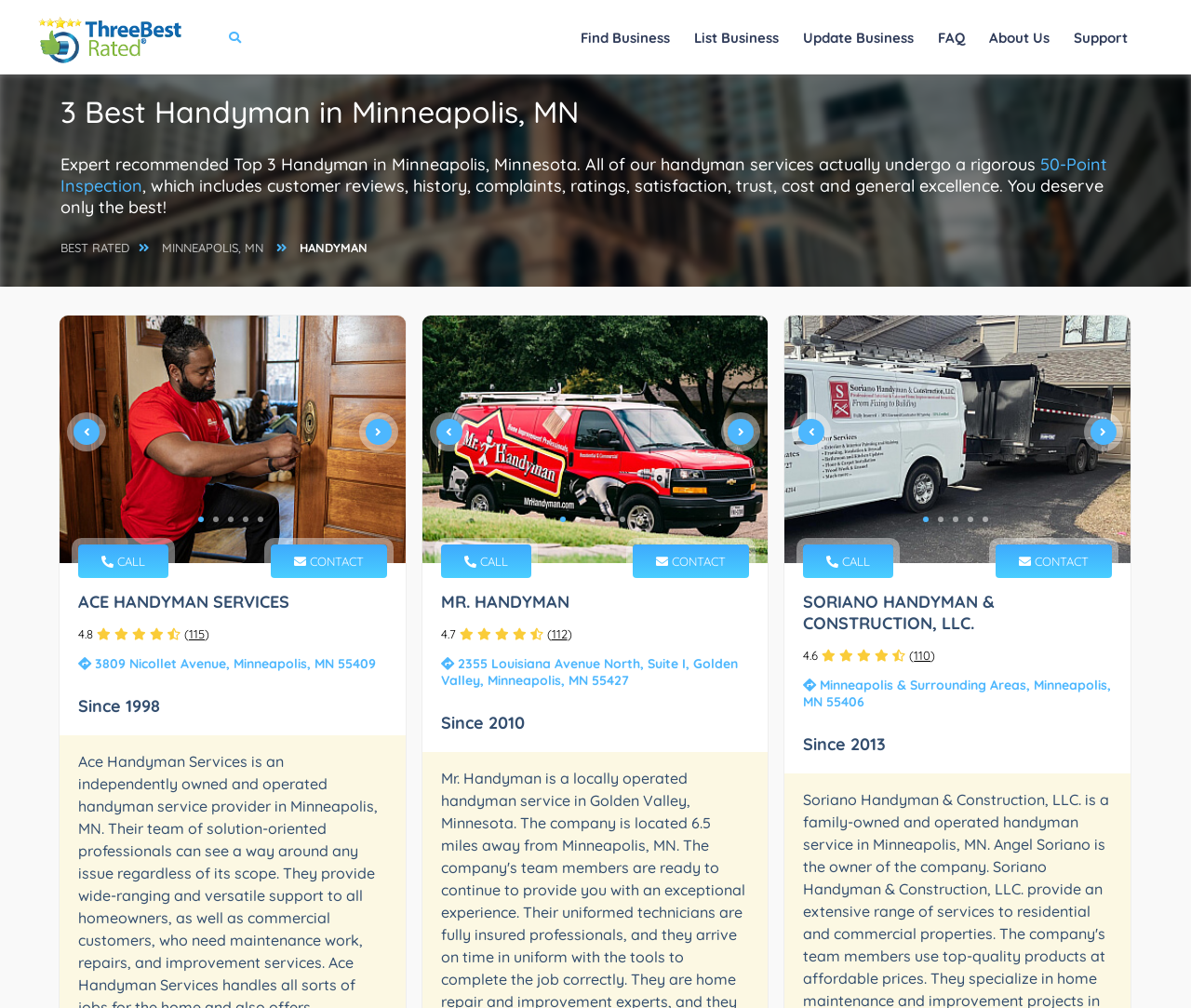Can you specify the bounding box coordinates of the area that needs to be clicked to fulfill the following instruction: "Click on the 'Find Business' link"?

[0.48, 0.017, 0.57, 0.058]